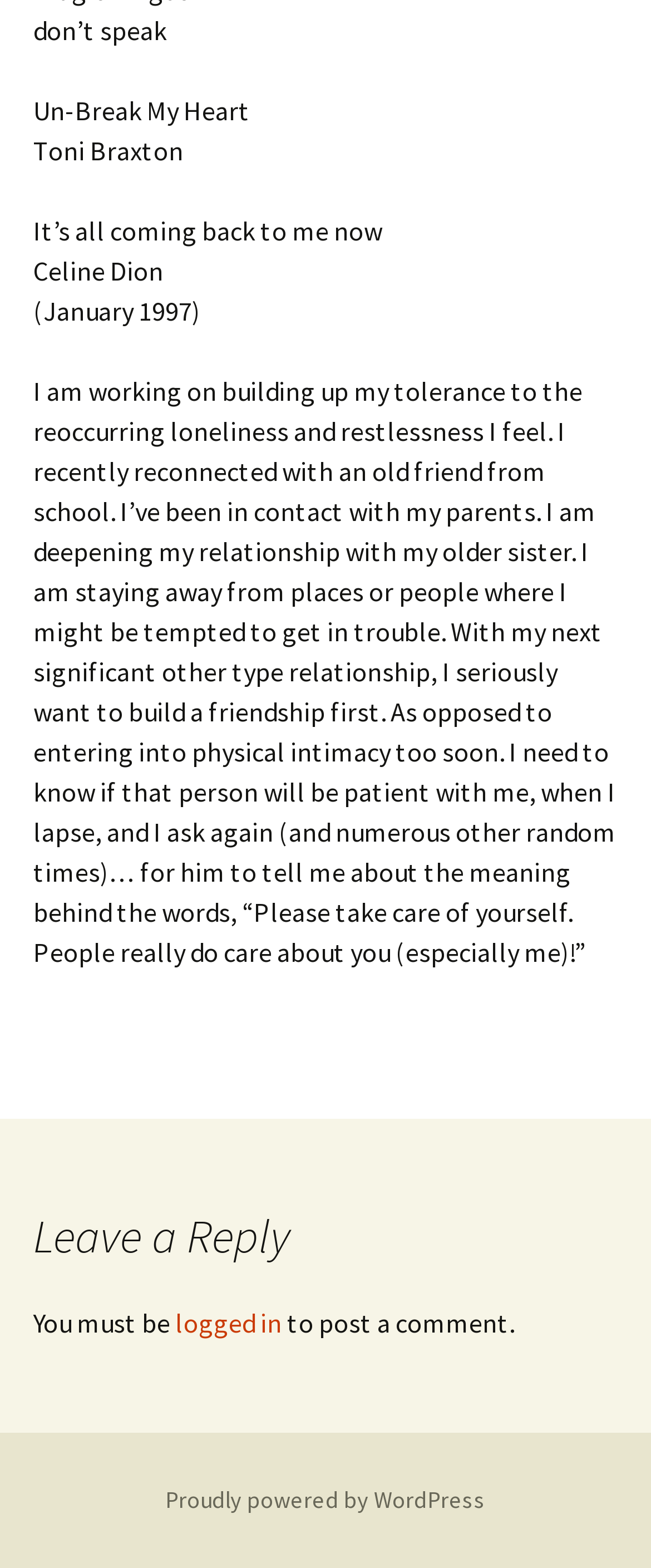Please answer the following question using a single word or phrase: How many songs are mentioned on the webpage?

2